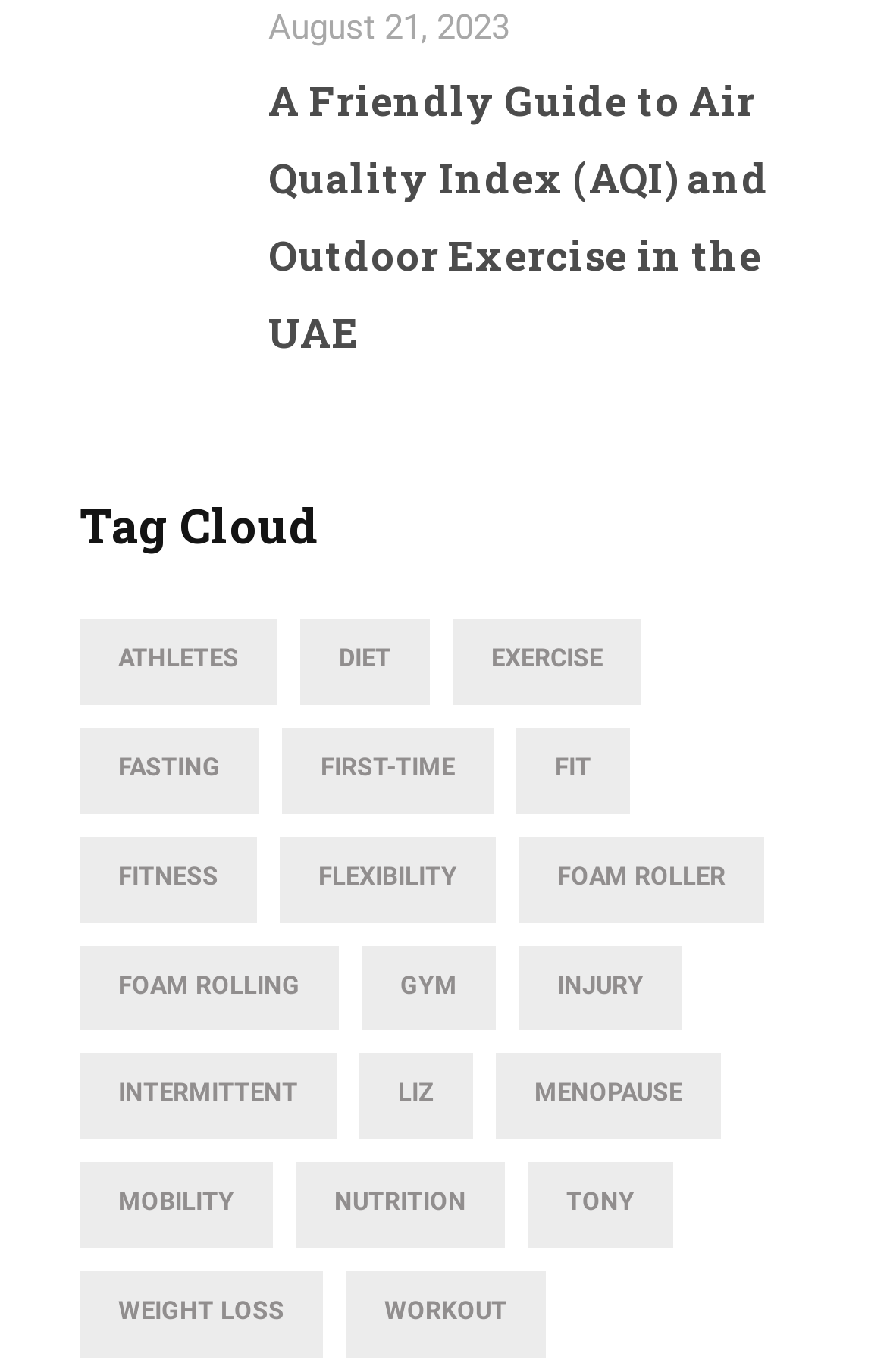Provide a one-word or one-phrase answer to the question:
How many categories are listed in the tag cloud?

19